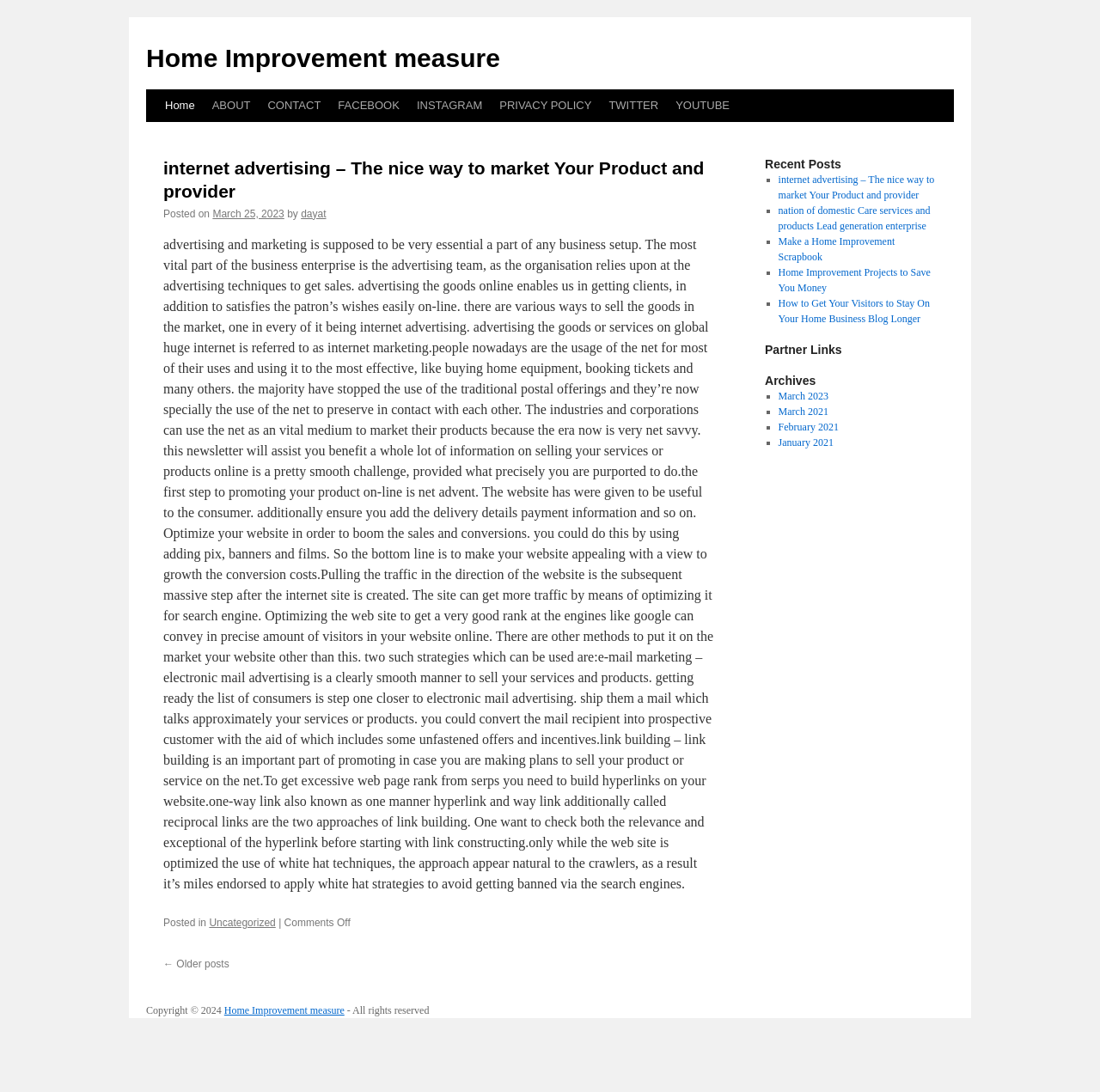Can you provide the bounding box coordinates for the element that should be clicked to implement the instruction: "Visit the 'ABOUT' page"?

[0.185, 0.082, 0.236, 0.112]